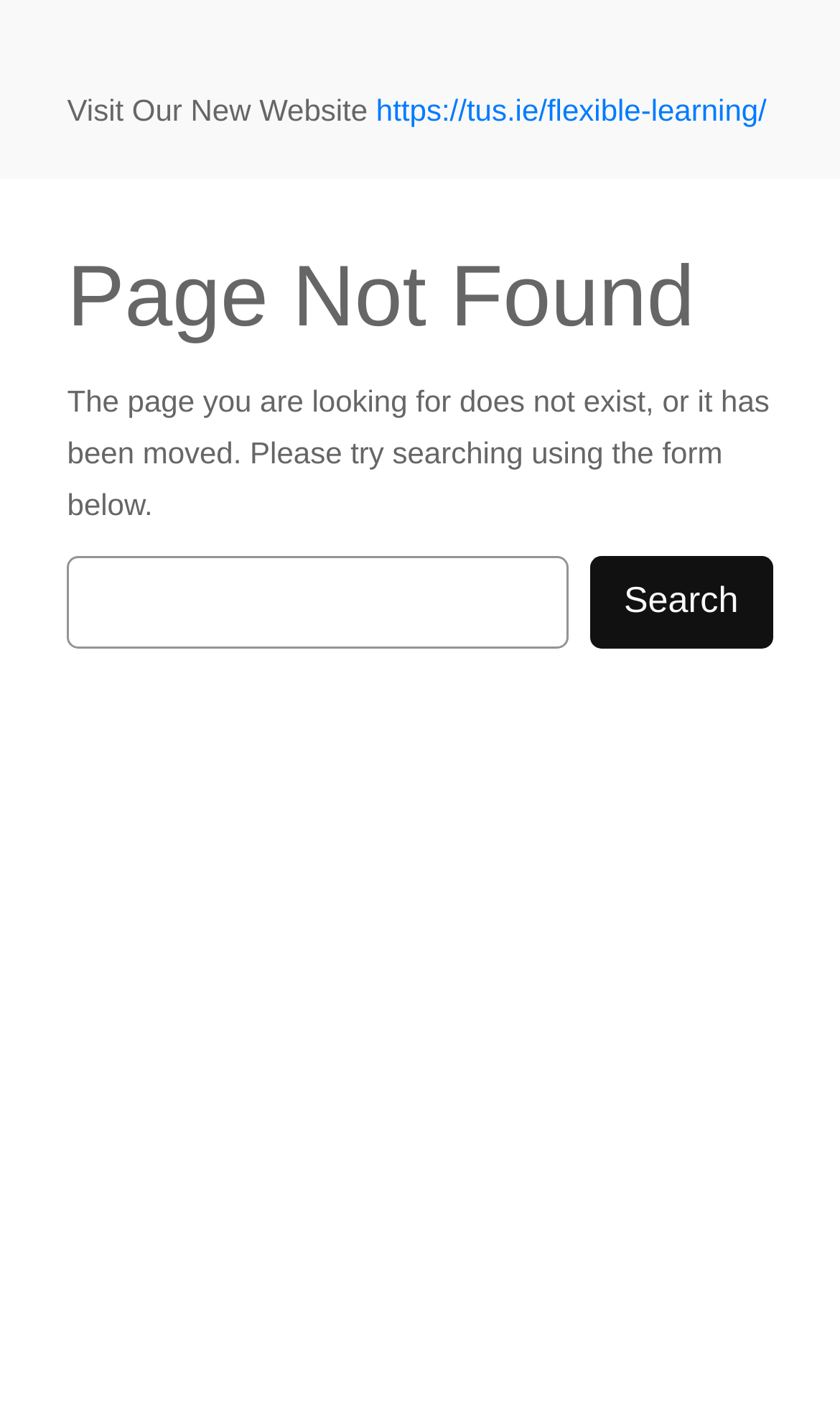What is the purpose of the search form?
Using the information from the image, answer the question thoroughly.

The search form is provided on the page not found webpage, which suggests that the user can search for the page they are looking for using the form below, implying that the purpose of the search form is to help users find a page.